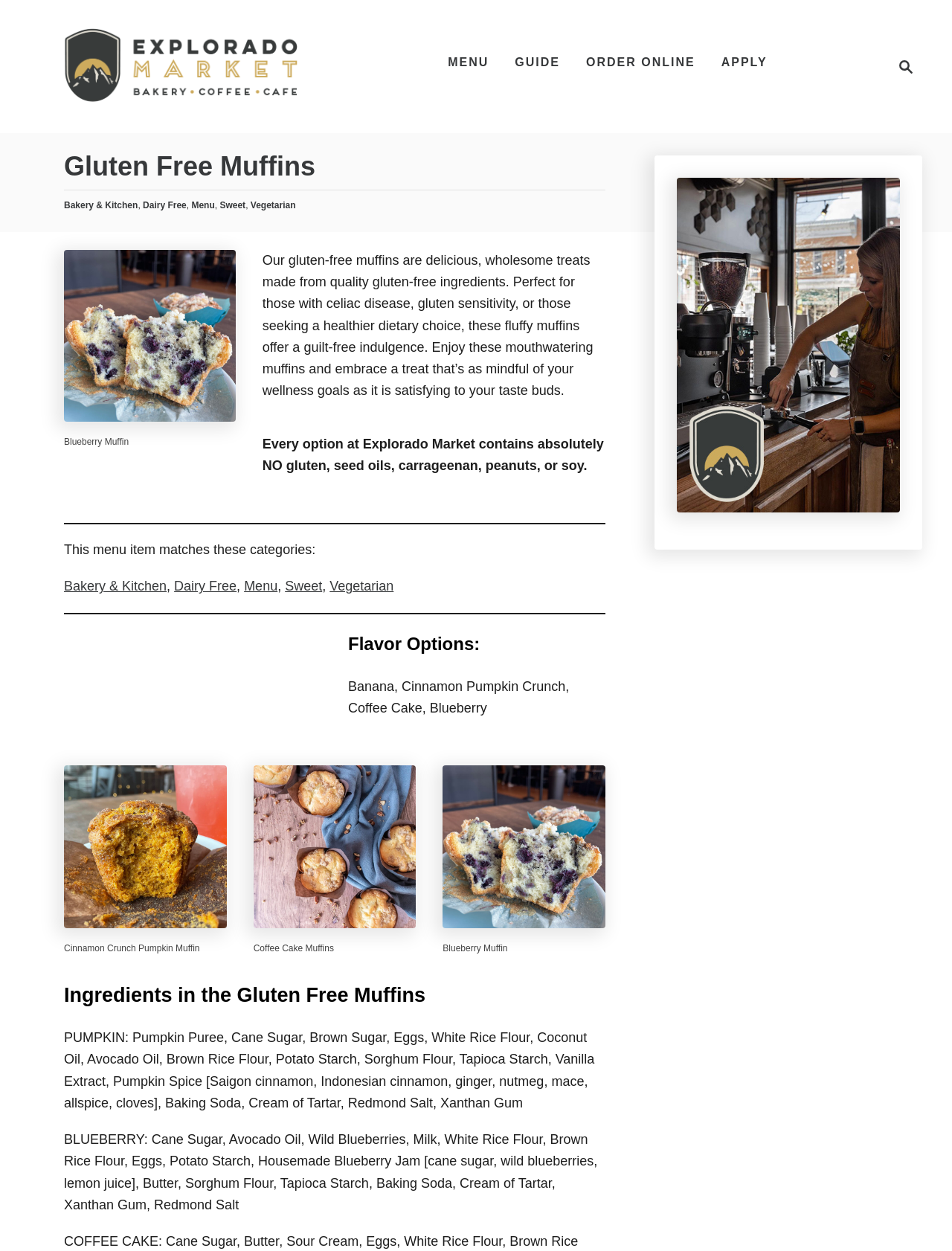Locate the bounding box coordinates of the area you need to click to fulfill this instruction: 'Learn more about Explorado Market'. The coordinates must be in the form of four float numbers ranging from 0 to 1: [left, top, right, bottom].

[0.047, 0.086, 0.338, 0.098]